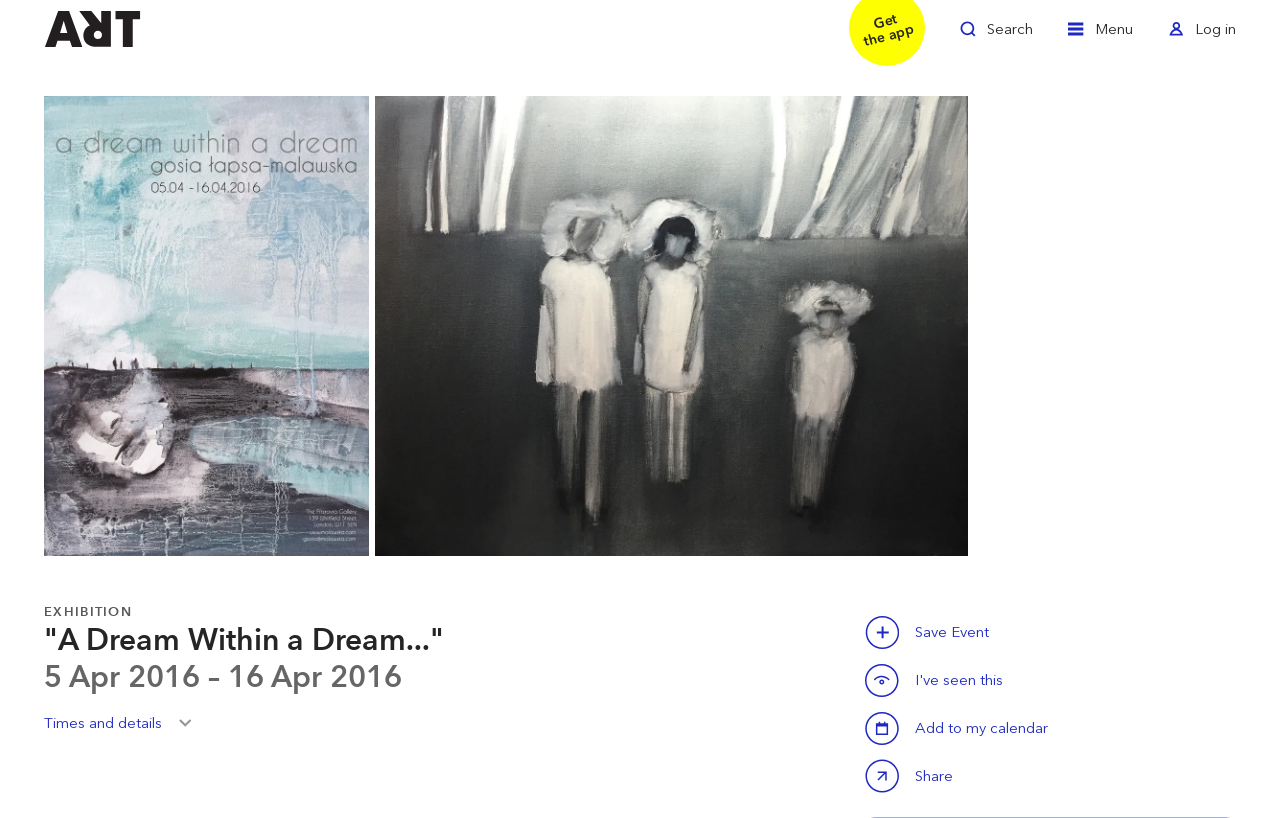Identify the bounding box coordinates of the area that should be clicked in order to complete the given instruction: "Share the exhibition". The bounding box coordinates should be four float numbers between 0 and 1, i.e., [left, top, right, bottom].

[0.676, 0.928, 0.749, 0.974]